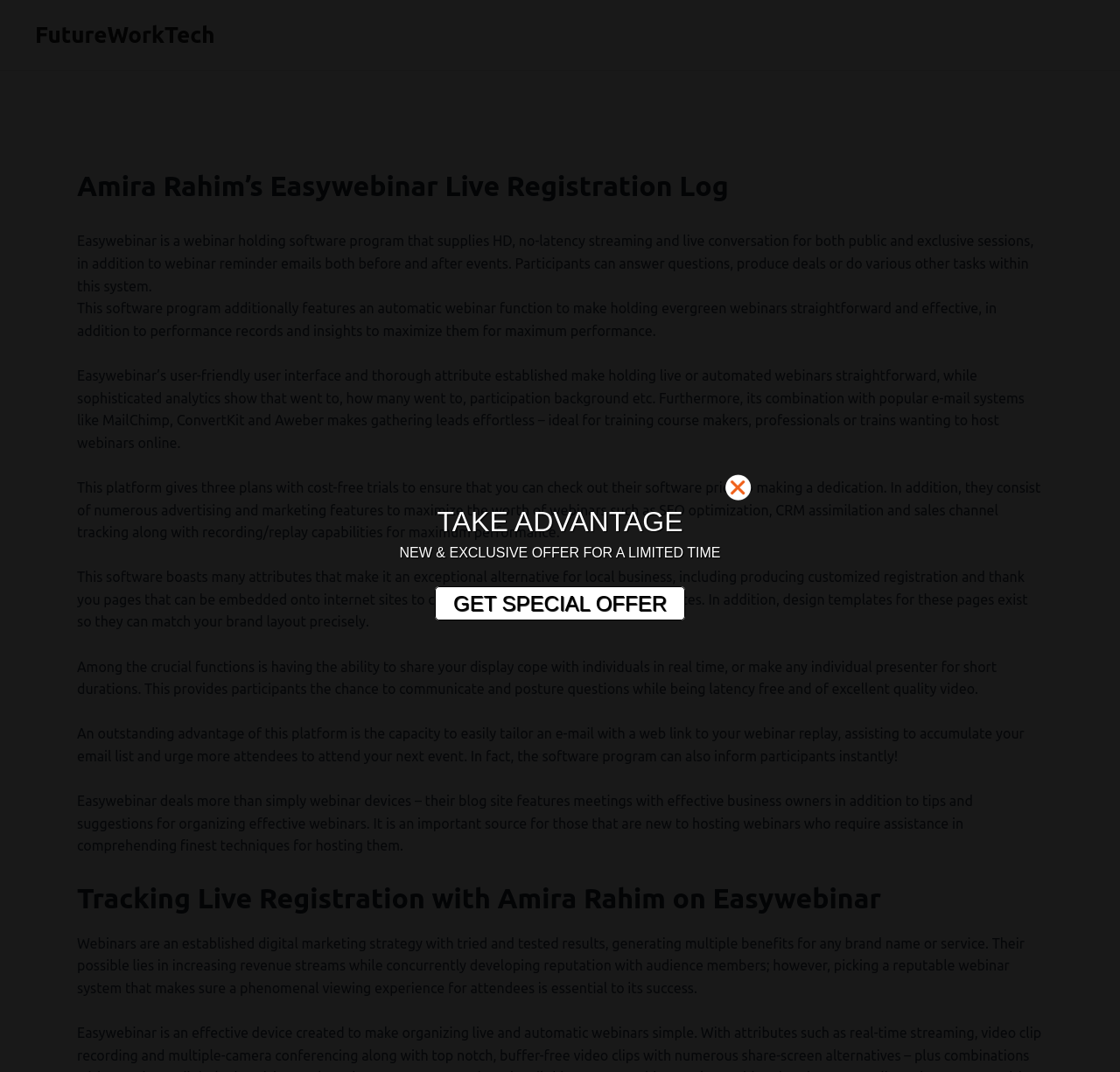Locate and generate the text content of the webpage's heading.

Amira Rahim’s Easywebinar Live Registration Log